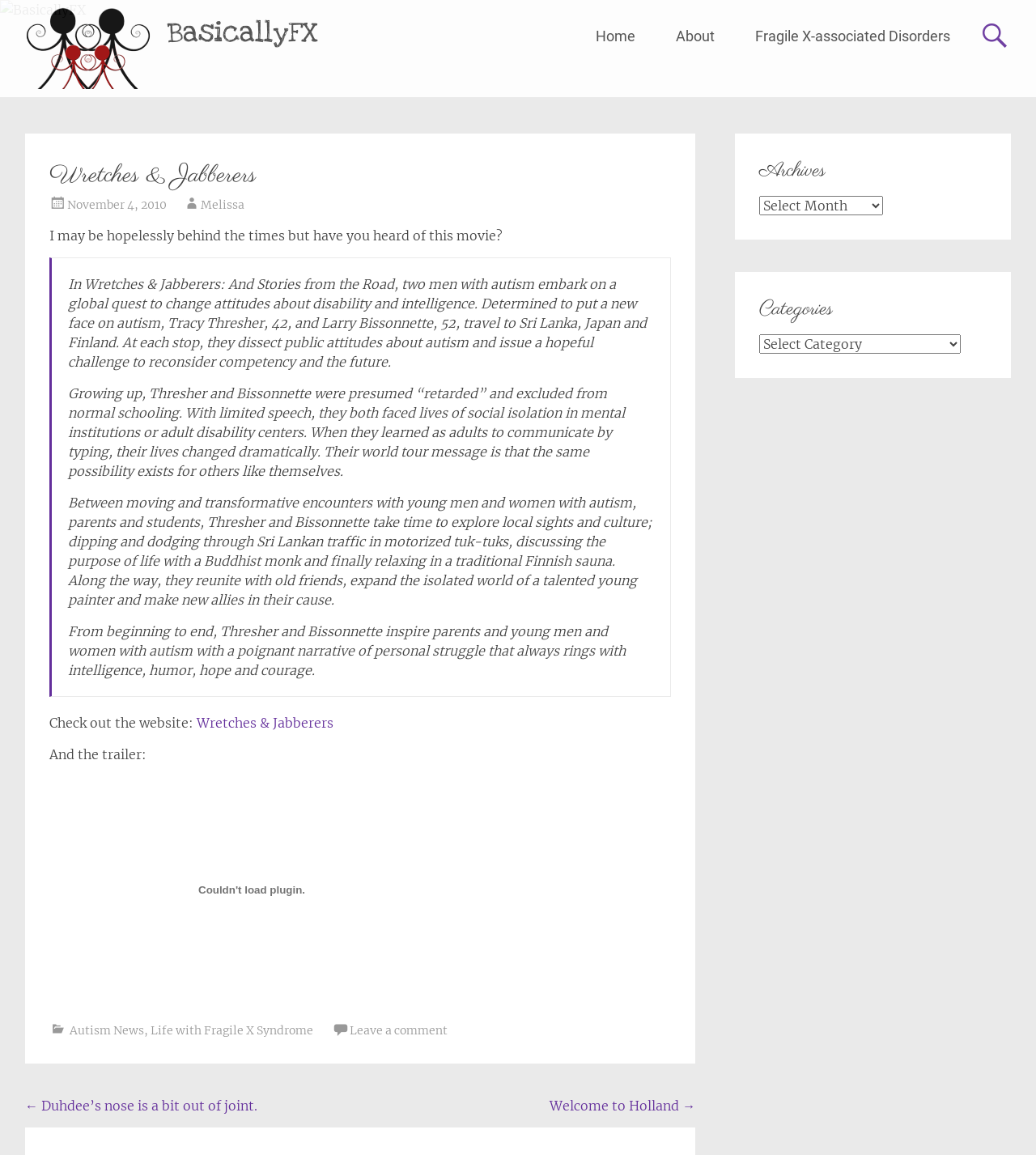Find and specify the bounding box coordinates that correspond to the clickable region for the instruction: "Visit the 'Wretches & Jabberers' website".

[0.19, 0.619, 0.322, 0.633]